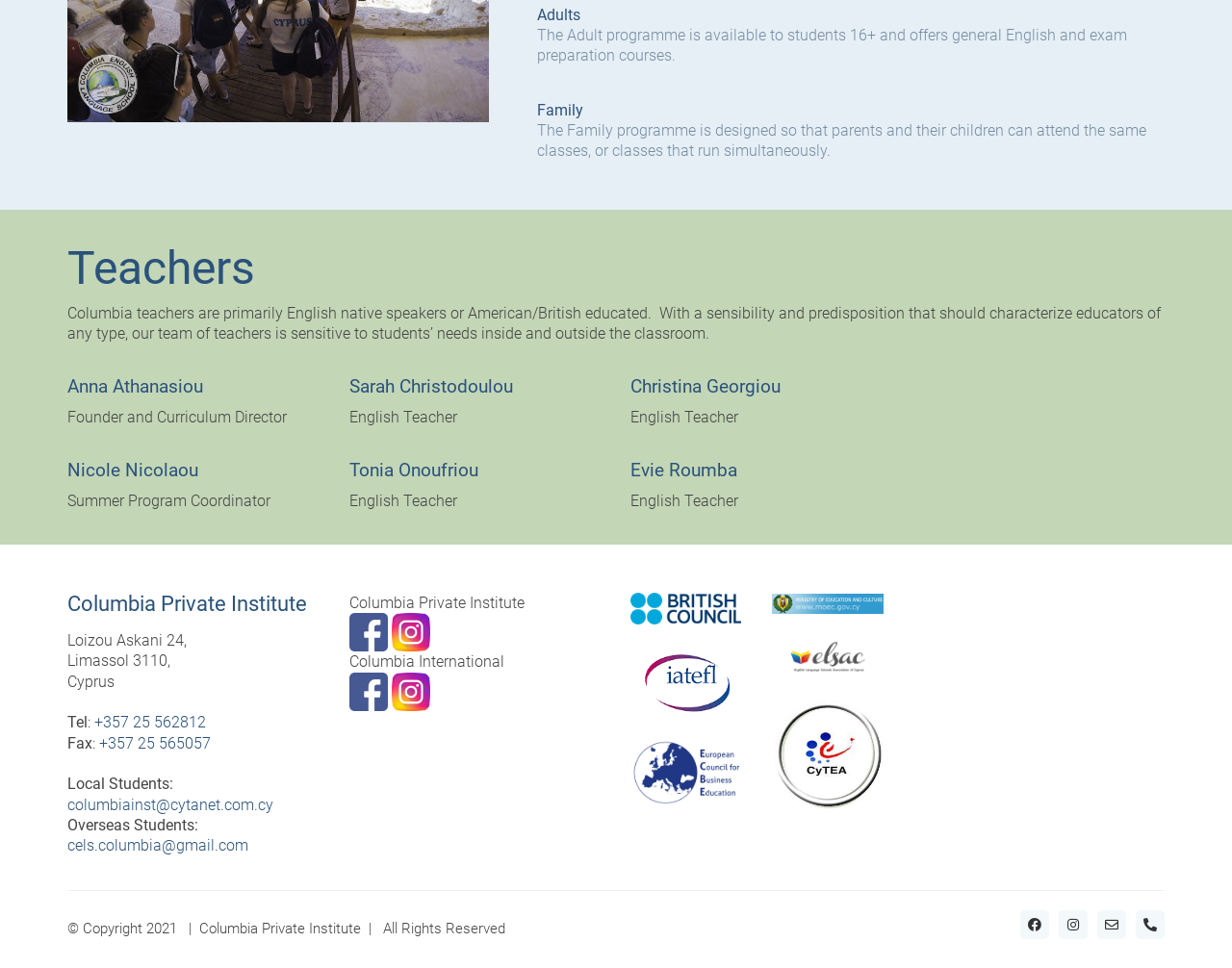Locate the bounding box coordinates of the element you need to click to accomplish the task described by this instruction: "Send an email to local students".

[0.055, 0.82, 0.222, 0.842]